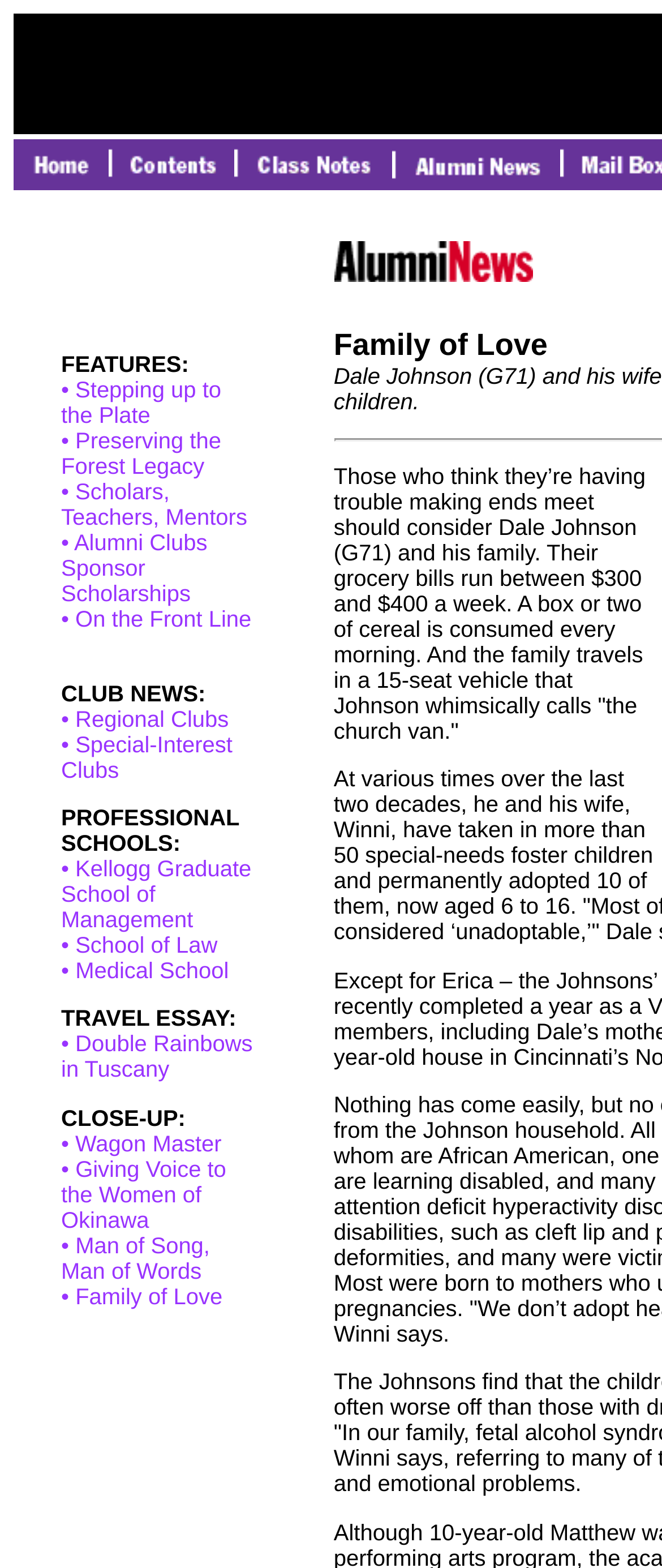Please give a succinct answer to the question in one word or phrase:
What is the topic of the TRAVEL ESSAY?

Double Rainbows in Tuscany